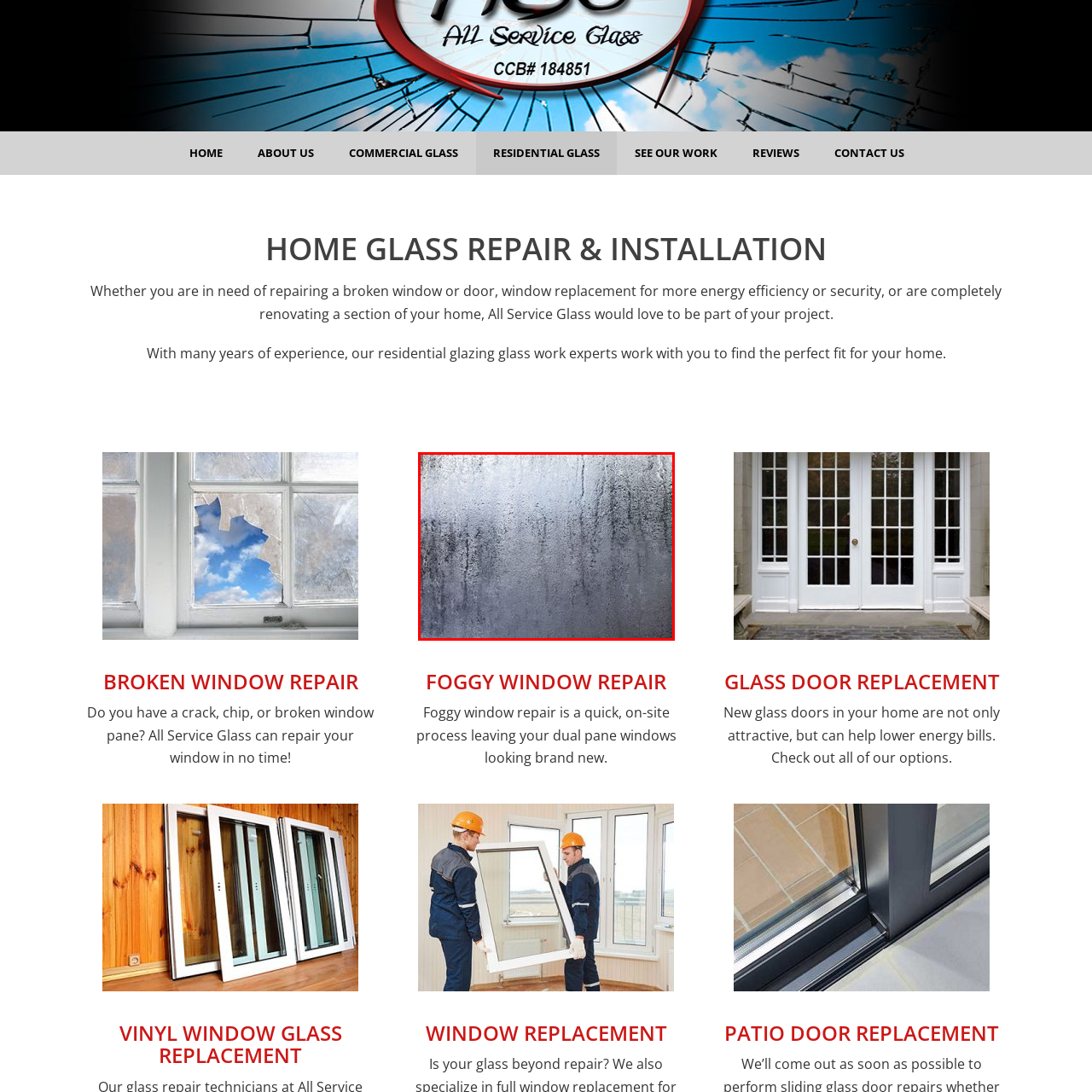Create an extensive description for the image inside the red frame.

This image depicts a foggy window, characterized by a condensation of moisture that creates a soft, blurred effect on the glass surface. The condensation typically occurs when the temperature of the glass is markedly different from the air inside or outside, often resulting in a visually striking texture. This phenomenon is common in environments with significant temperature fluctuations, such as during colder months, and can symbolize issues related to window insulation. The image aligns with the theme of foggy window repair services provided by All Service Glass, suggesting potential solutions for homeowners experiencing this common problem.